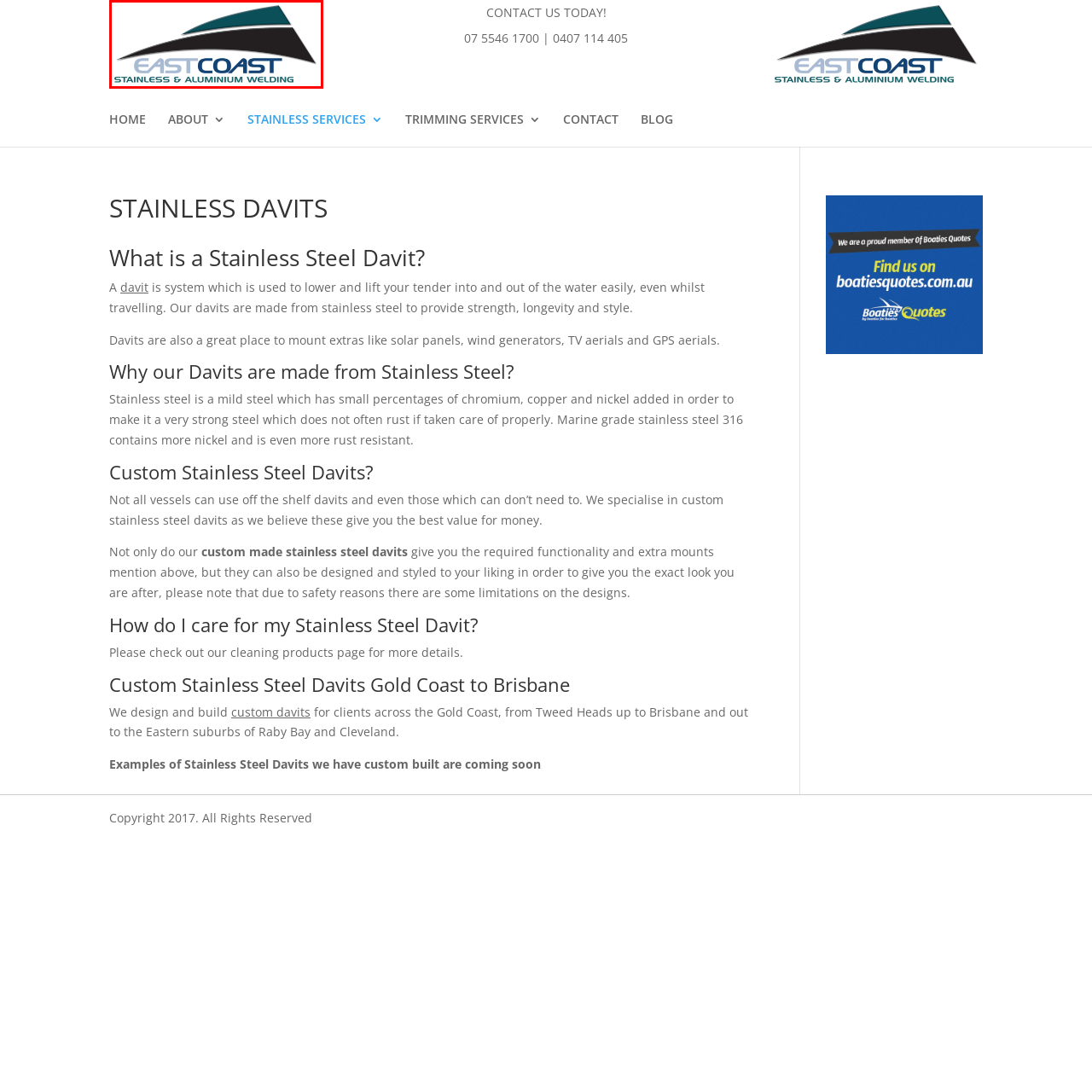What color is 'EAST COAST' in?
Focus on the image section enclosed by the red bounding box and answer the question thoroughly.

The text 'EAST COAST' is prominently displayed in bold, dark blue letters, conveying strength and reliability, which is a key aspect of the company's brand identity.